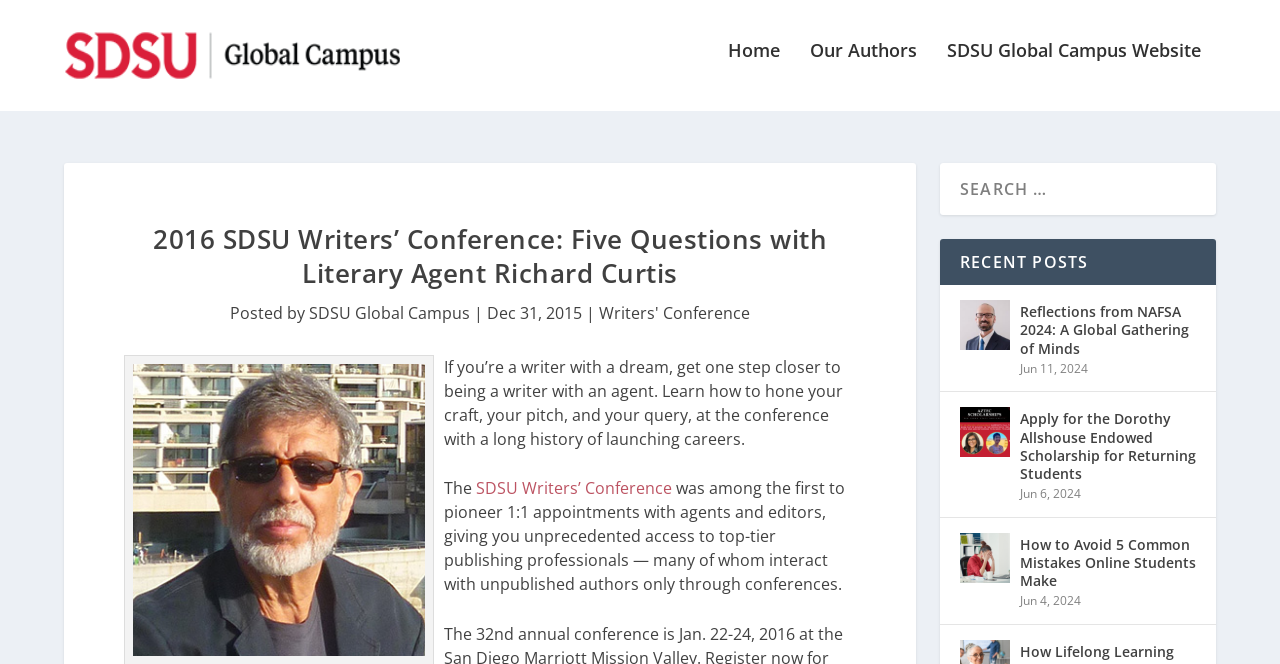Determine the bounding box coordinates for the area that needs to be clicked to fulfill this task: "View the recent post about Reflections from NAFSA 2024". The coordinates must be given as four float numbers between 0 and 1, i.e., [left, top, right, bottom].

[0.75, 0.432, 0.789, 0.508]